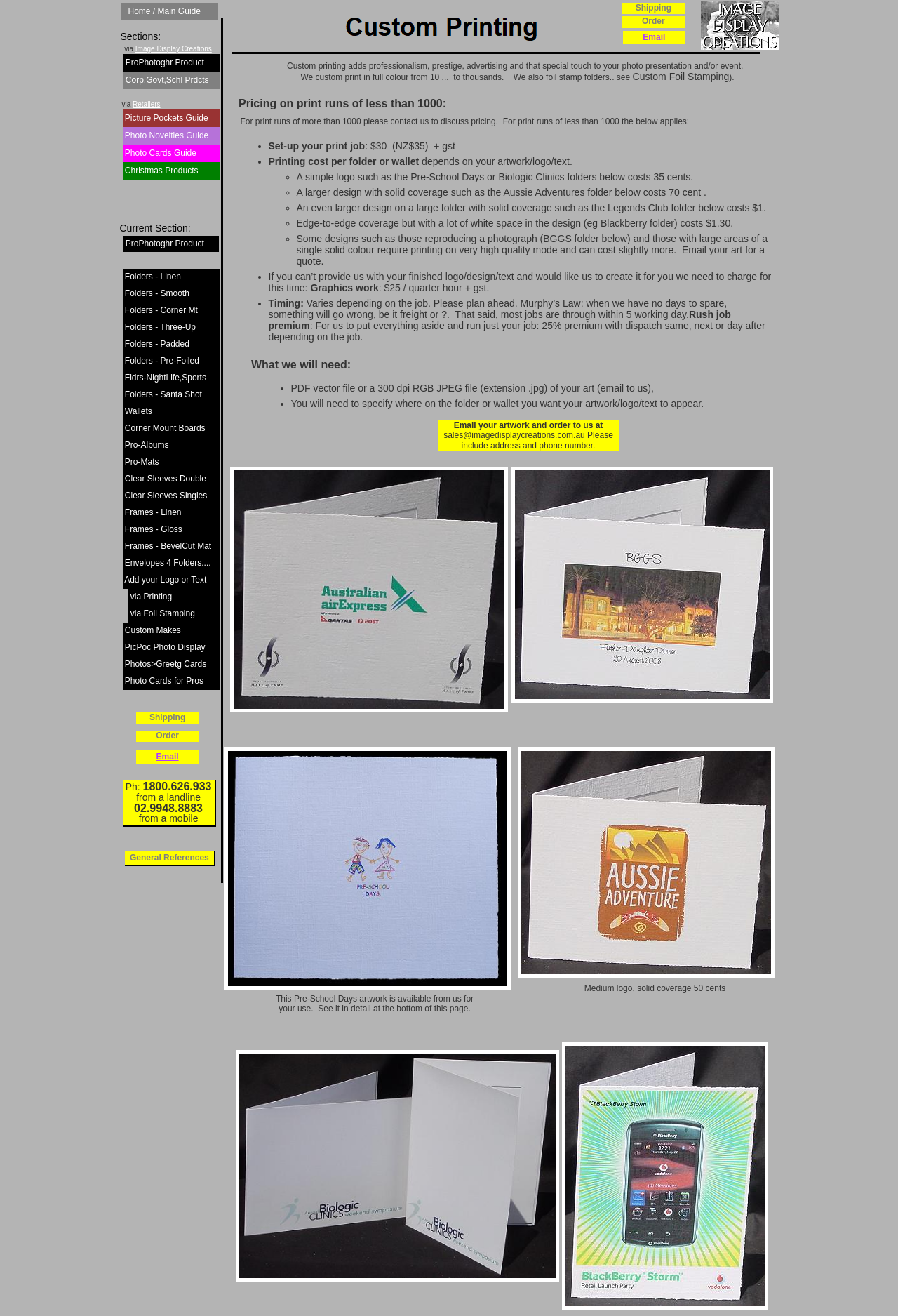Determine the bounding box coordinates of the element's region needed to click to follow the instruction: "Browse Corp,Govt,Schl Prdcts". Provide these coordinates as four float numbers between 0 and 1, formatted as [left, top, right, bottom].

[0.14, 0.057, 0.232, 0.065]